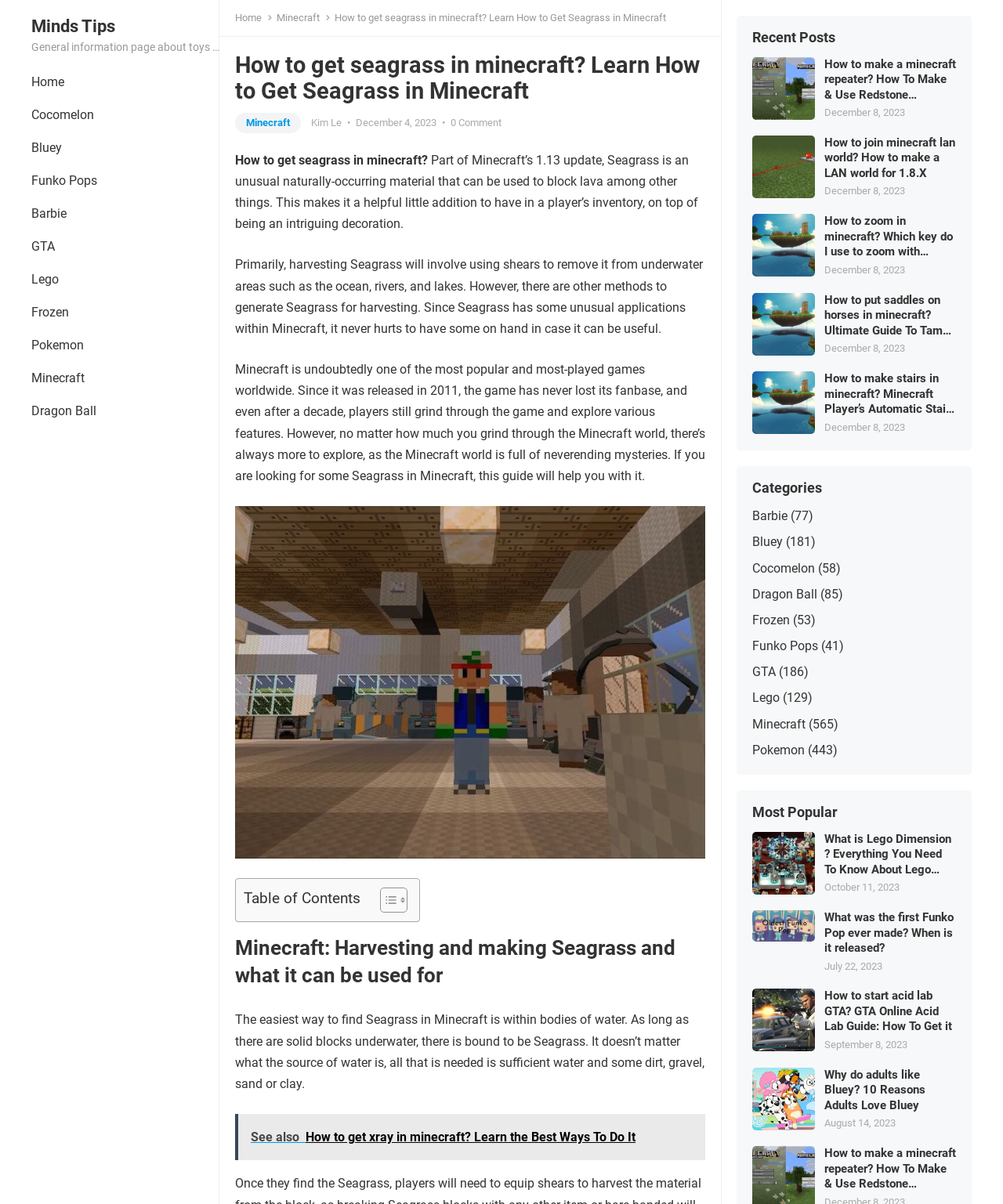Determine the bounding box coordinates of the region that needs to be clicked to achieve the task: "Toggle the table of content".

[0.367, 0.737, 0.402, 0.759]